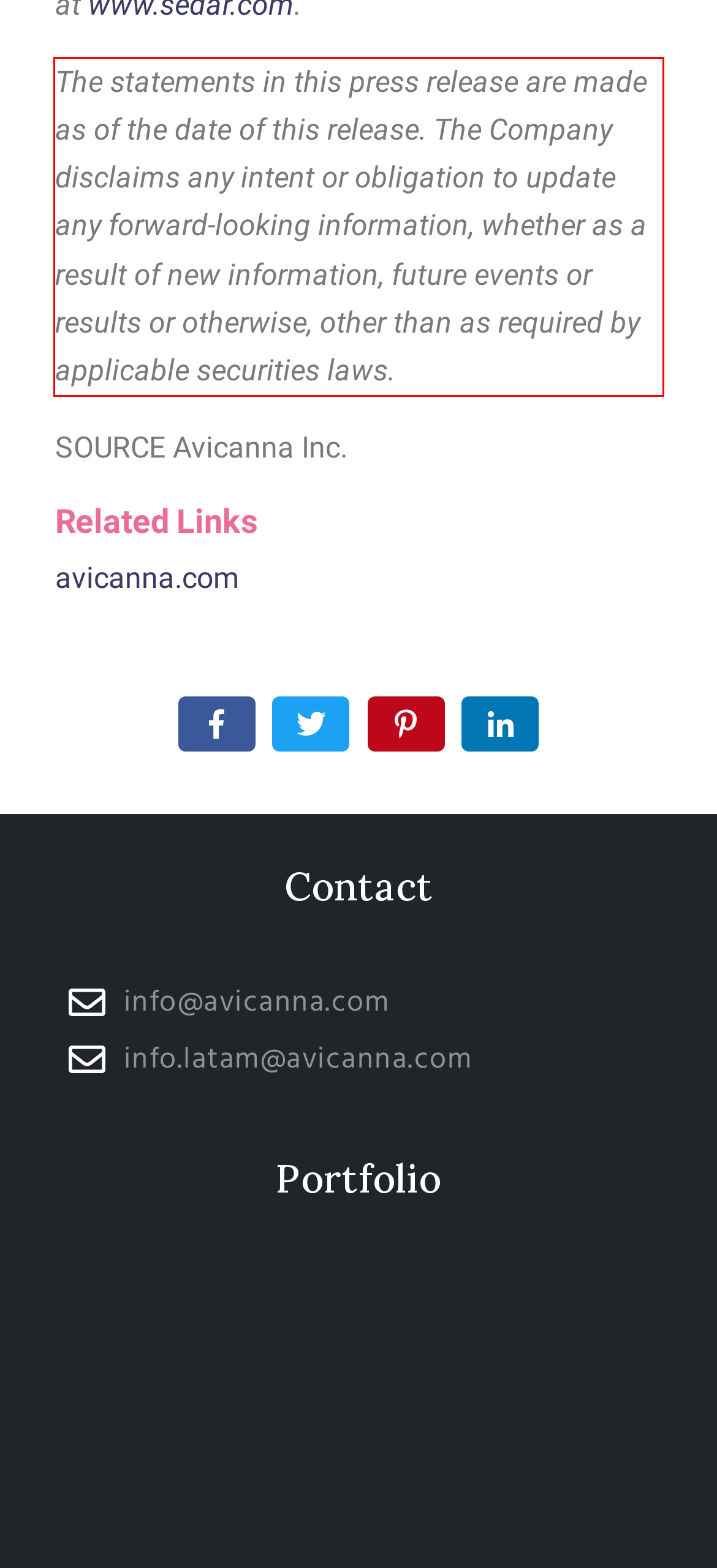You are looking at a screenshot of a webpage with a red rectangle bounding box. Use OCR to identify and extract the text content found inside this red bounding box.

The statements in this press release are made as of the date of this release. The Company disclaims any intent or obligation to update any forward-looking information, whether as a result of new information, future events or results or otherwise, other than as required by applicable securities laws.